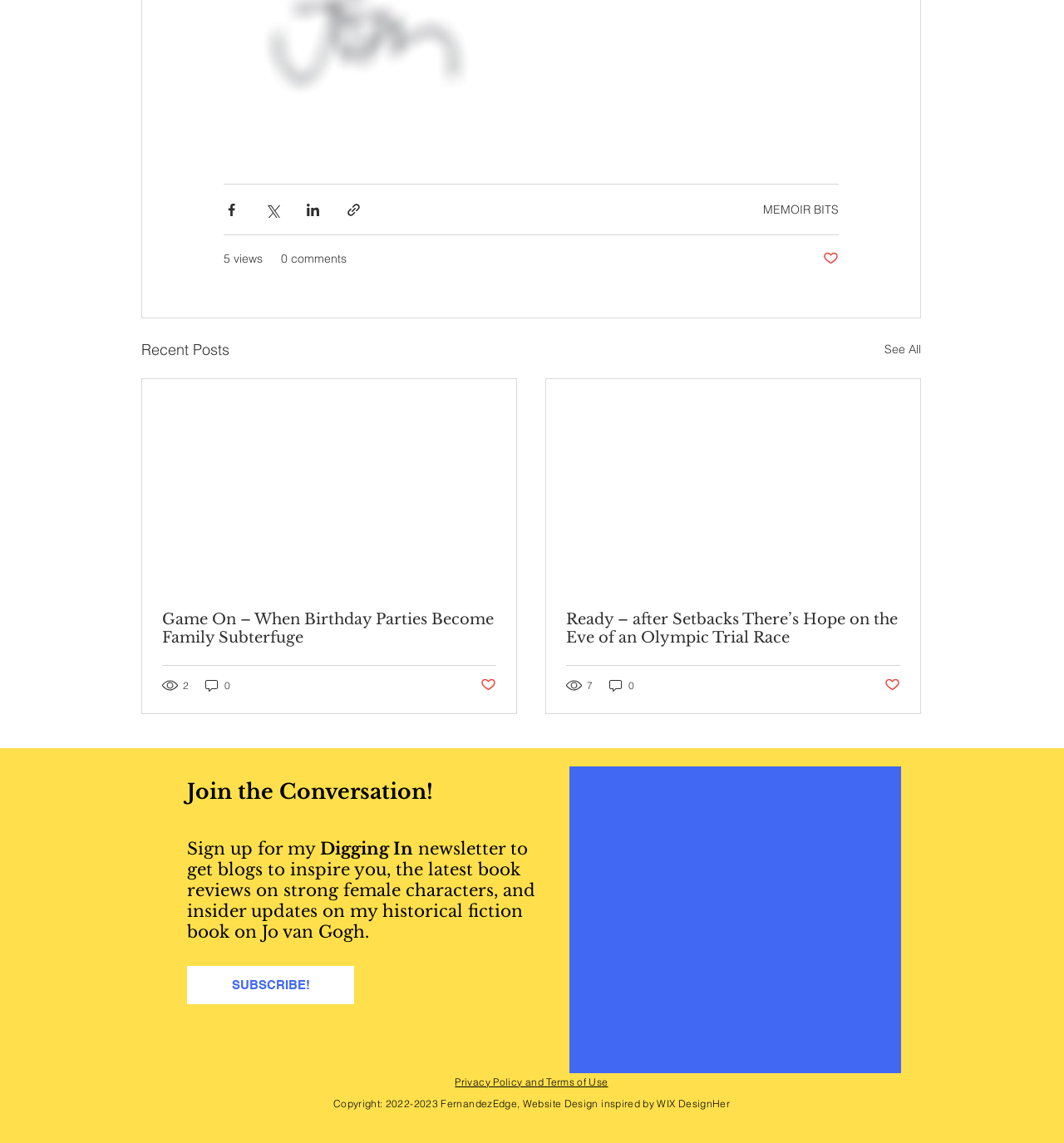Based on the image, provide a detailed response to the question:
What is the purpose of the buttons with social media icons?

The buttons with social media icons, such as Facebook, Twitter, and LinkedIn, are used to share posts from the website on these social media platforms. This is evident from the text 'Share via Facebook', 'Share via Twitter', and 'Share via LinkedIn' on the buttons.